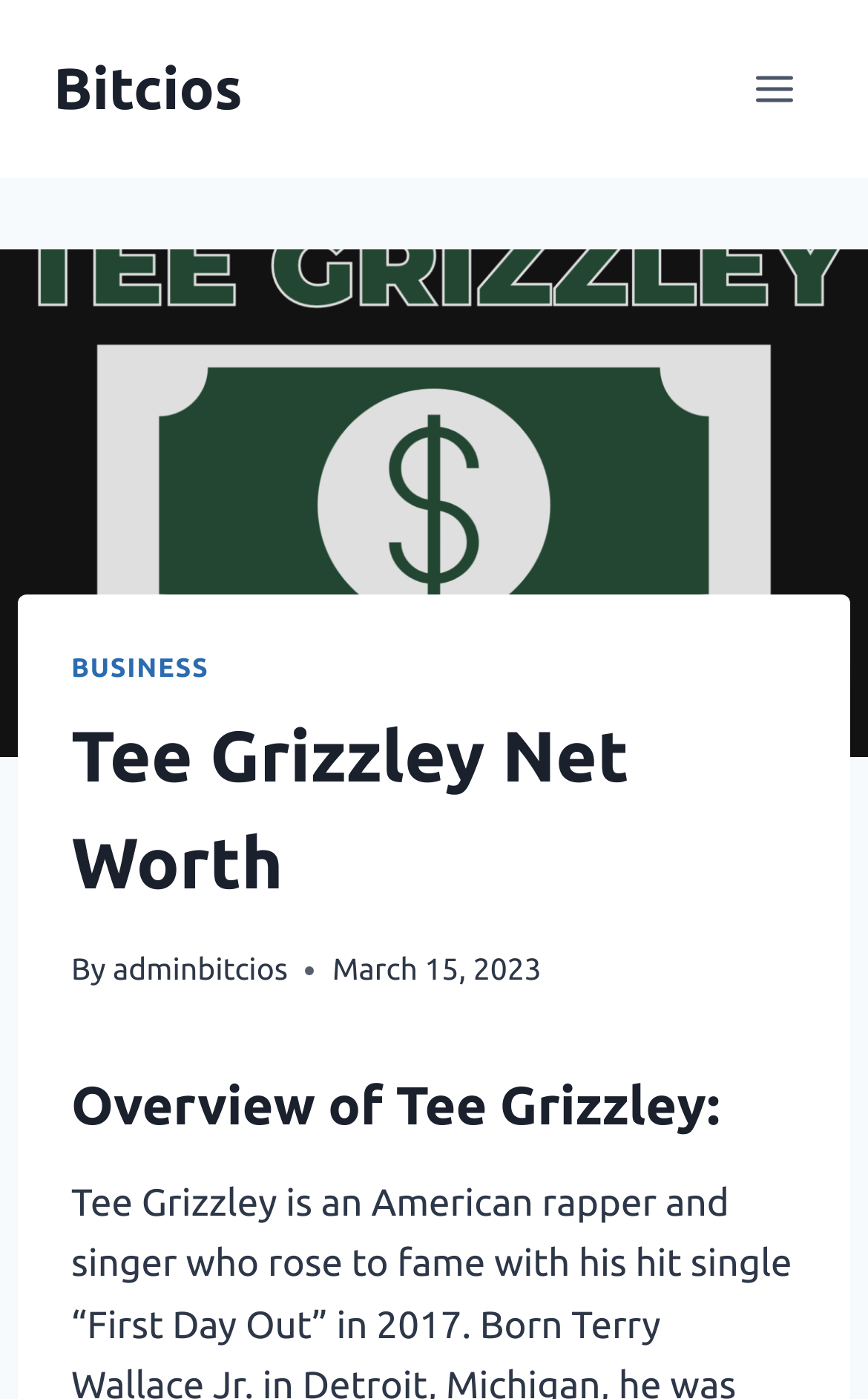Answer the following in one word or a short phrase: 
What is the name of the person whose net worth is being discussed?

Tee Grizzley